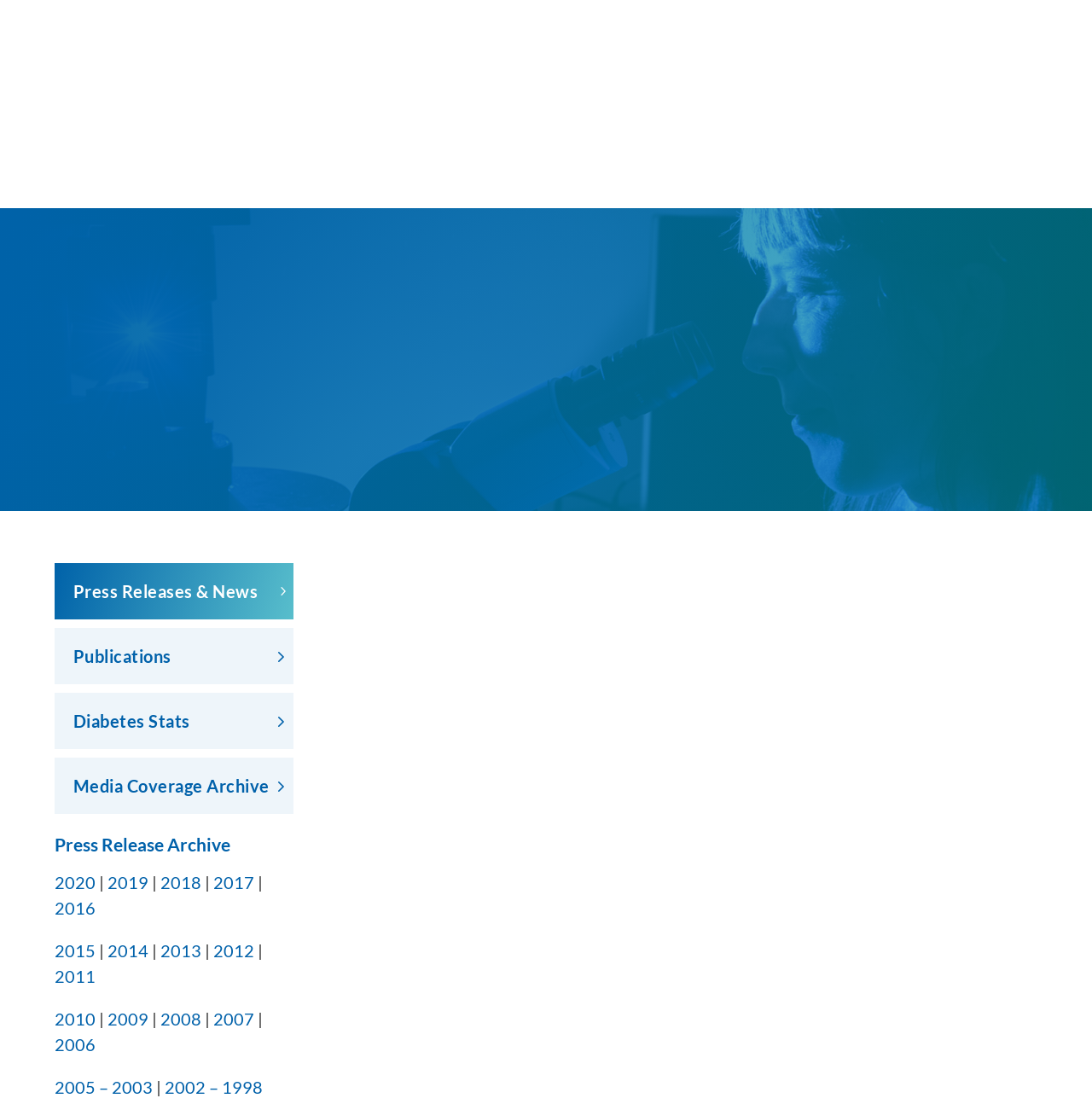Given the element description 2012, predict the bounding box coordinates for the UI element in the webpage screenshot. The format should be (top-left x, top-left y, bottom-right x, bottom-right y), and the values should be between 0 and 1.

[0.195, 0.852, 0.233, 0.87]